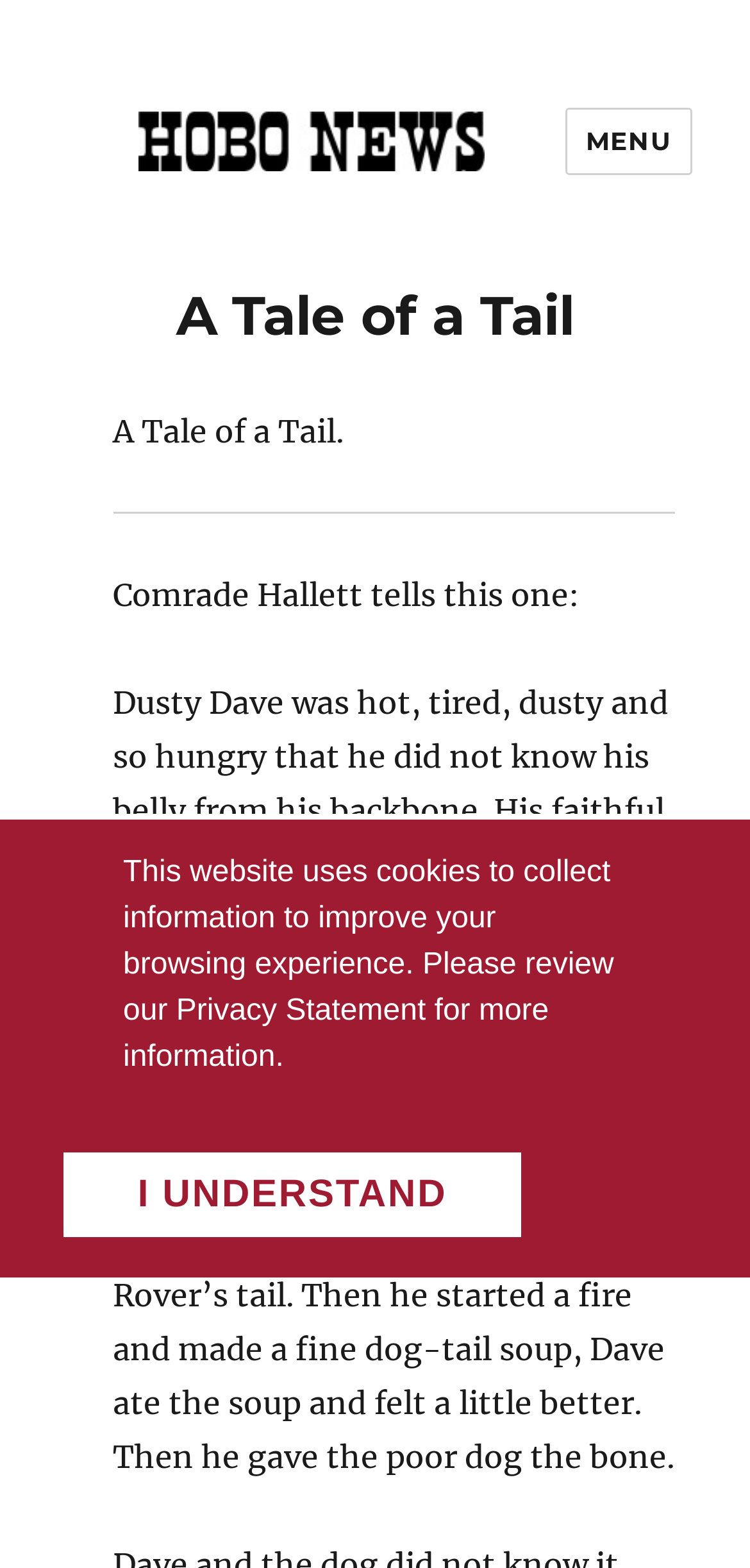Determine the bounding box for the described UI element: "Privacy Statement".

[0.235, 0.634, 0.568, 0.655]